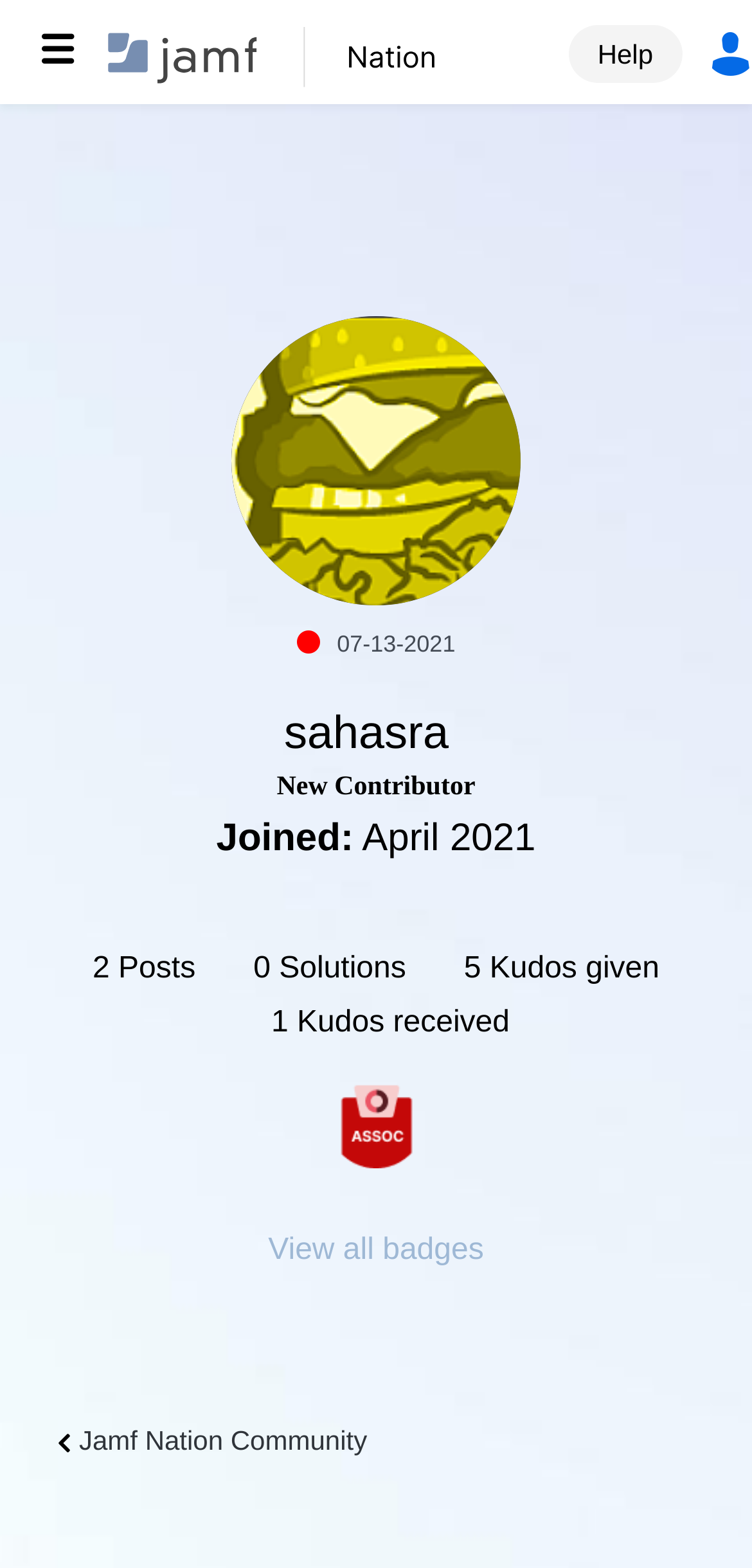Give a short answer using one word or phrase for the question:
What is the name of the user?

sahasra